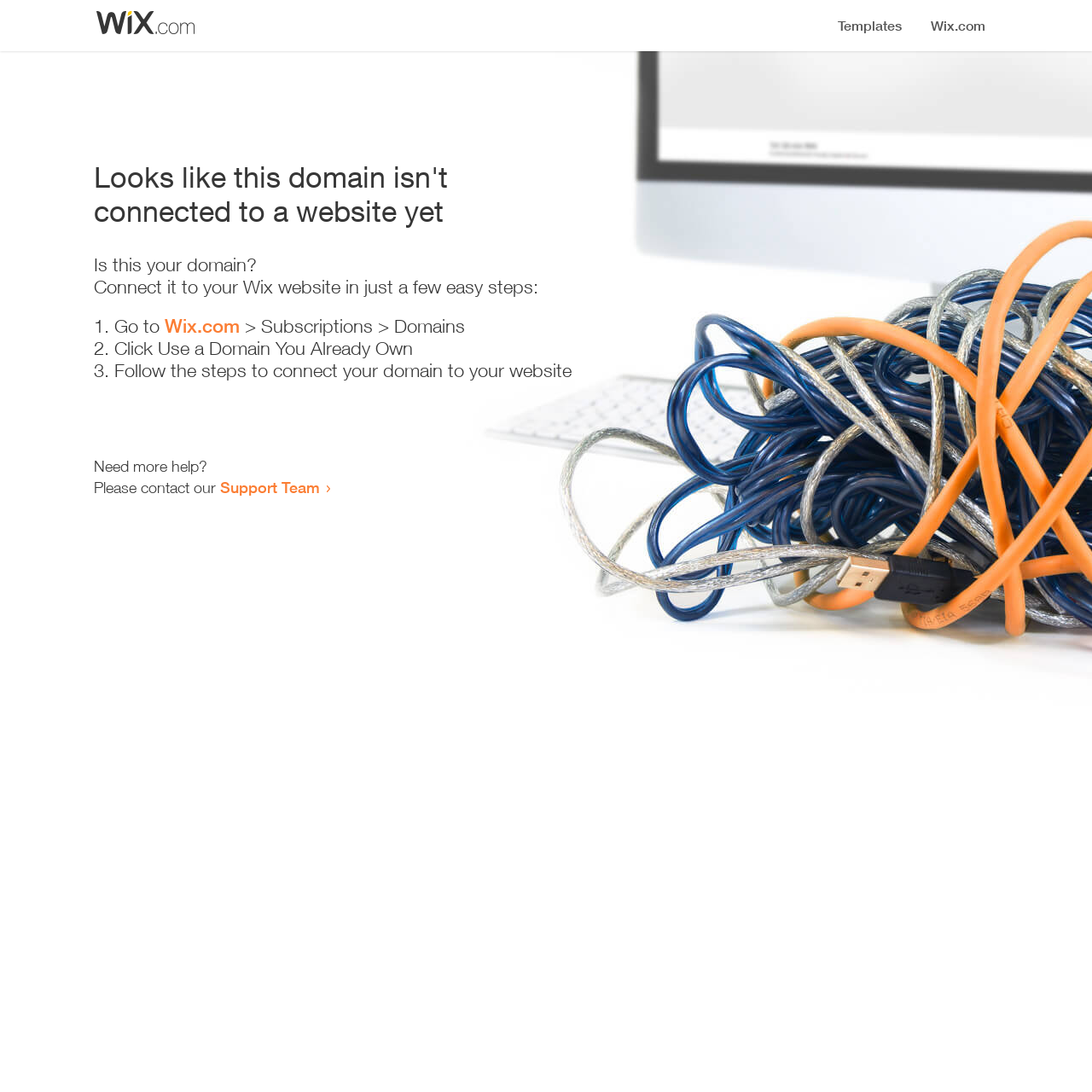Create an in-depth description of the webpage, covering main sections.

The webpage appears to be an error page, indicating that a domain is not connected to a website yet. At the top, there is a small image, likely a logo or icon. Below the image, a prominent heading reads "Looks like this domain isn't connected to a website yet". 

Underneath the heading, a series of instructions are provided to connect the domain to a Wix website. The instructions are divided into three steps, each marked with a numbered list marker (1., 2., and 3.). The first step involves going to Wix.com, specifically the Subscriptions > Domains section. The second step is to click "Use a Domain You Already Own", and the third step is to follow the instructions to connect the domain to the website.

Below the instructions, there is a message asking if the user needs more help, followed by an invitation to contact the Support Team via a link. Overall, the webpage is providing guidance on how to resolve the issue of a disconnected domain.